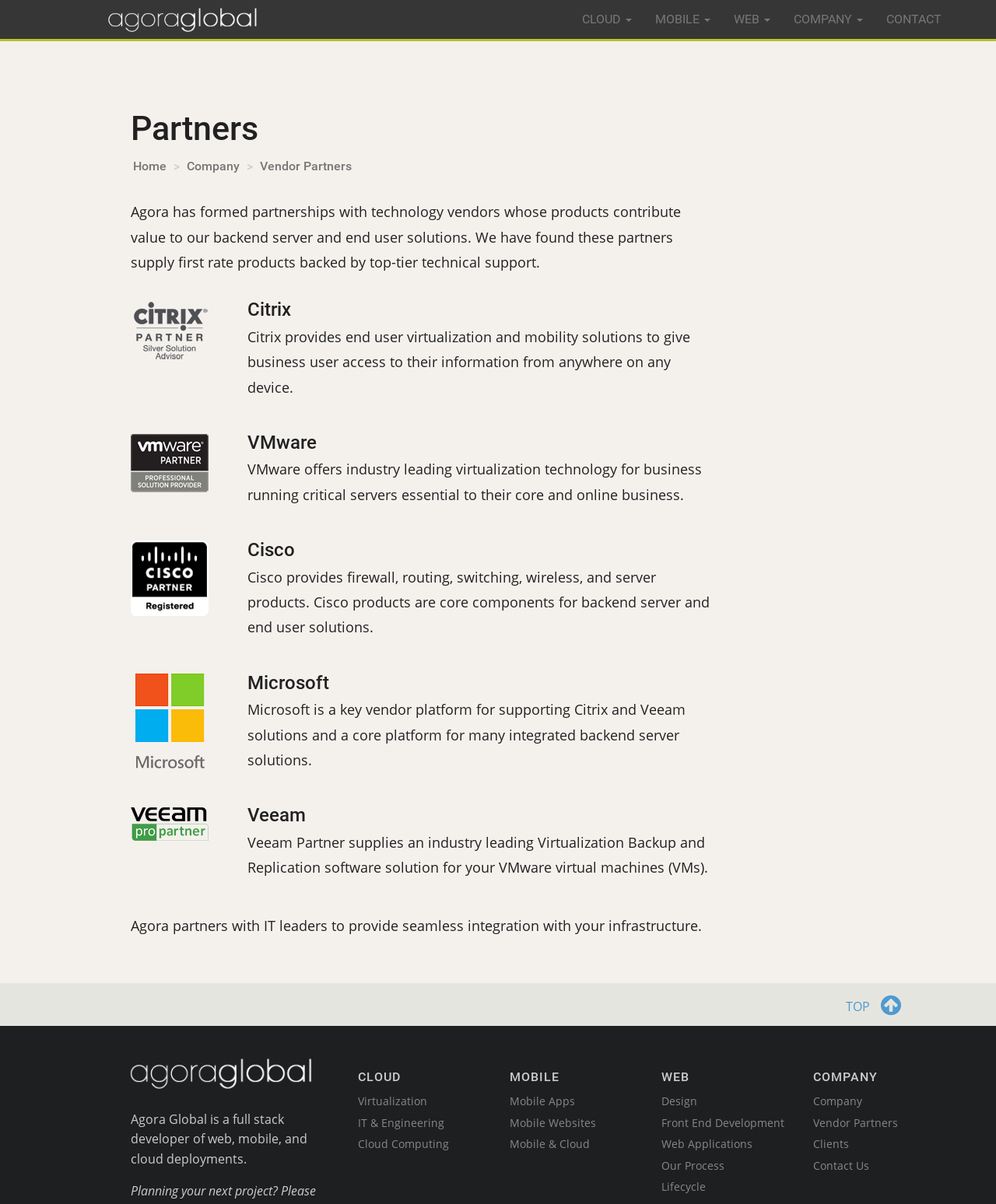Pinpoint the bounding box coordinates of the element you need to click to execute the following instruction: "Explore Agora's company information". The bounding box should be represented by four float numbers between 0 and 1, in the format [left, top, right, bottom].

[0.785, 0.0, 0.878, 0.032]